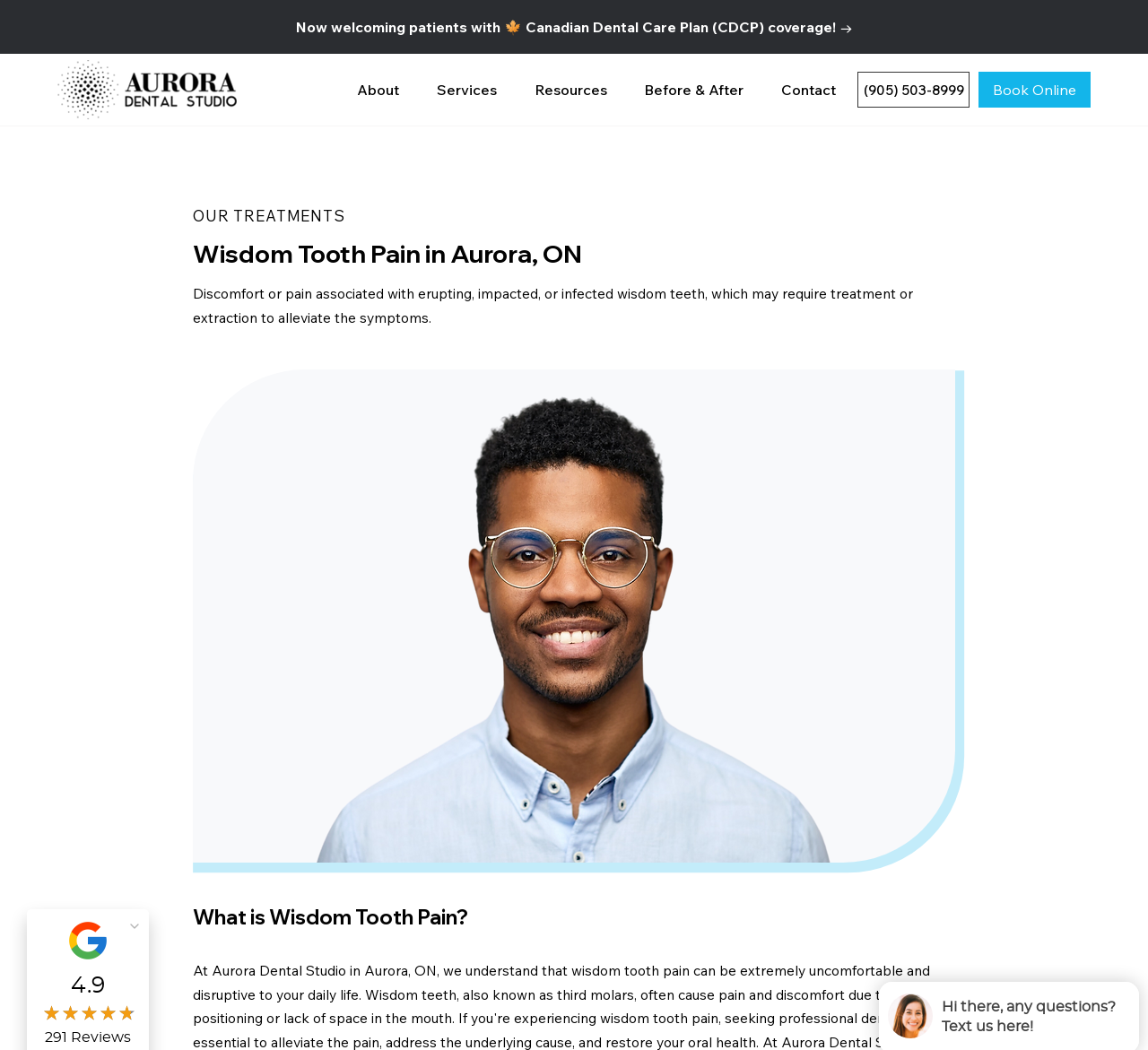What is the main title displayed on this webpage?

Wisdom Tooth Pain in Aurora, ON